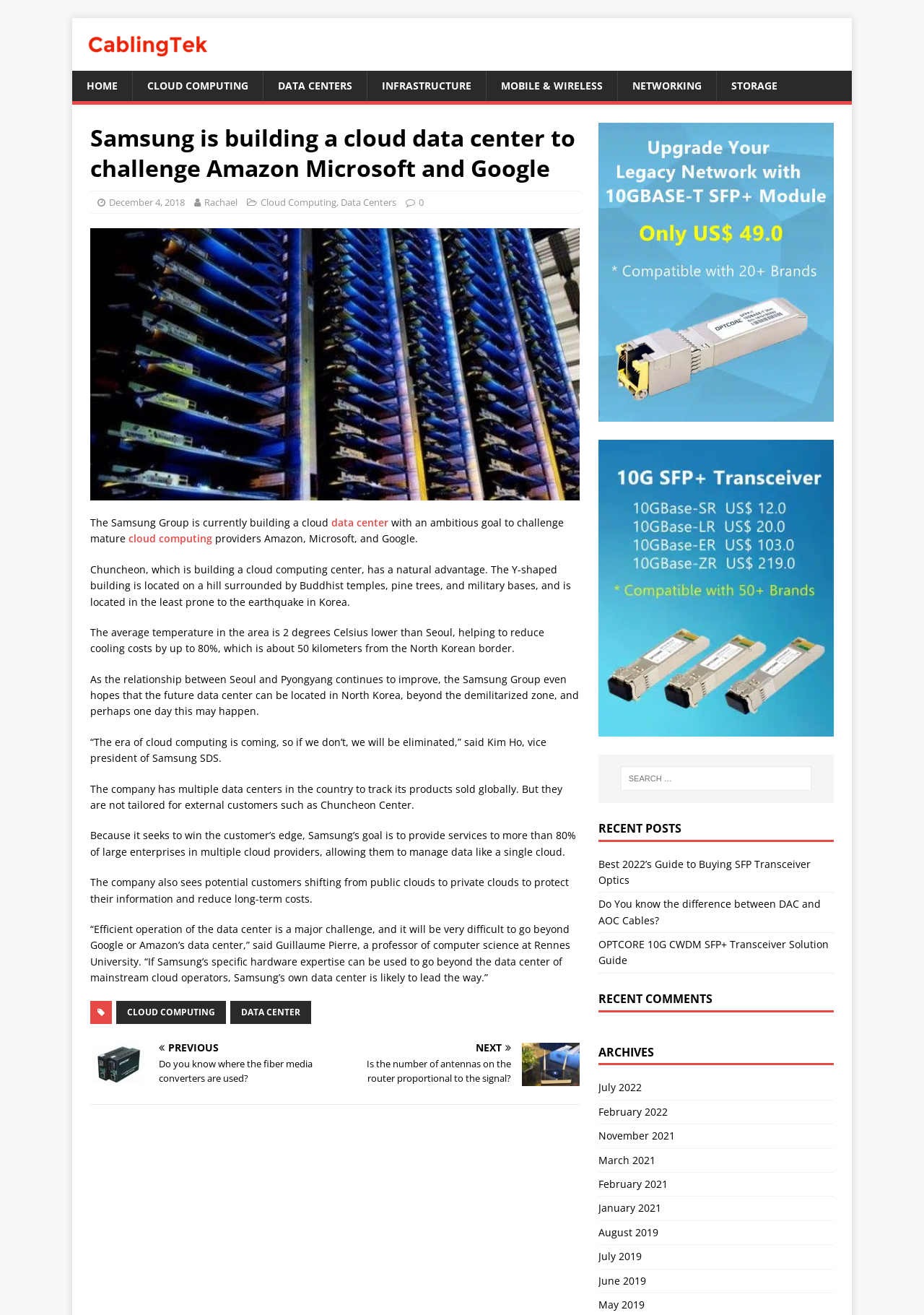Extract the bounding box of the UI element described as: "December 4, 2018".

[0.118, 0.149, 0.2, 0.158]